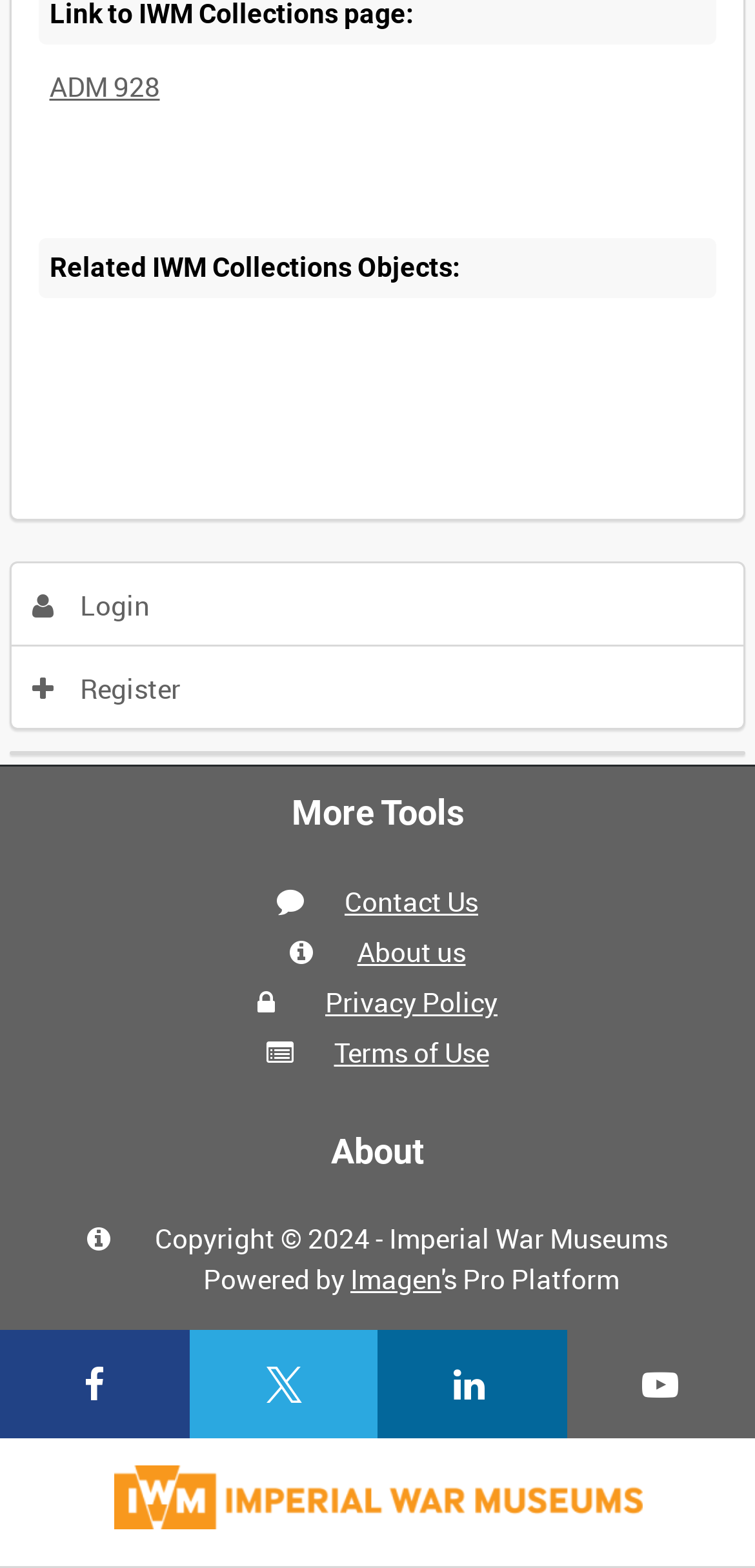Determine the bounding box coordinates of the area to click in order to meet this instruction: "Contact Us".

[0.456, 0.562, 0.633, 0.586]